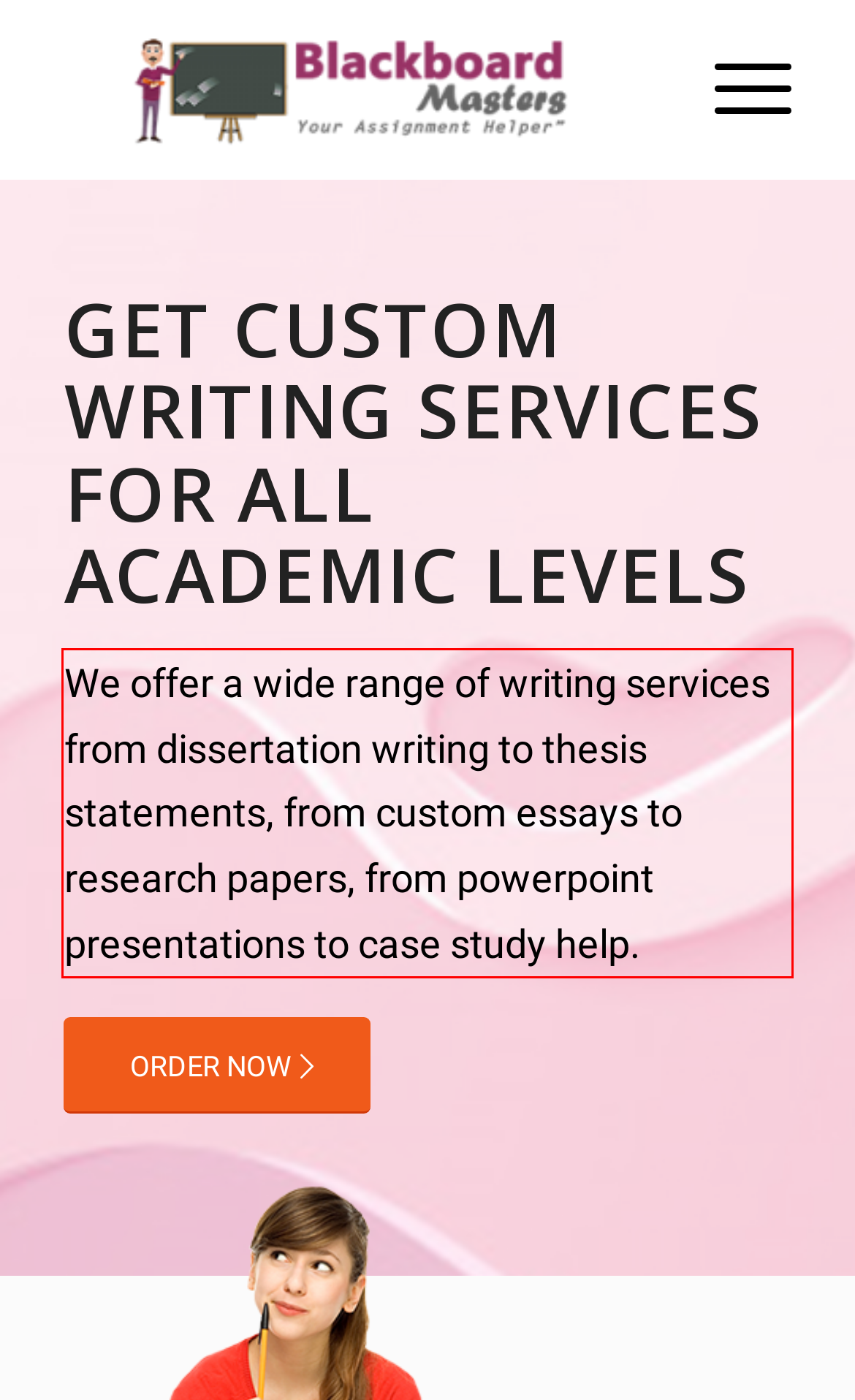Given a screenshot of a webpage containing a red bounding box, perform OCR on the text within this red bounding box and provide the text content.

We offer a wide range of writing services from dissertation writing to thesis statements, from custom essays to research papers, from powerpoint presentations to case study help.